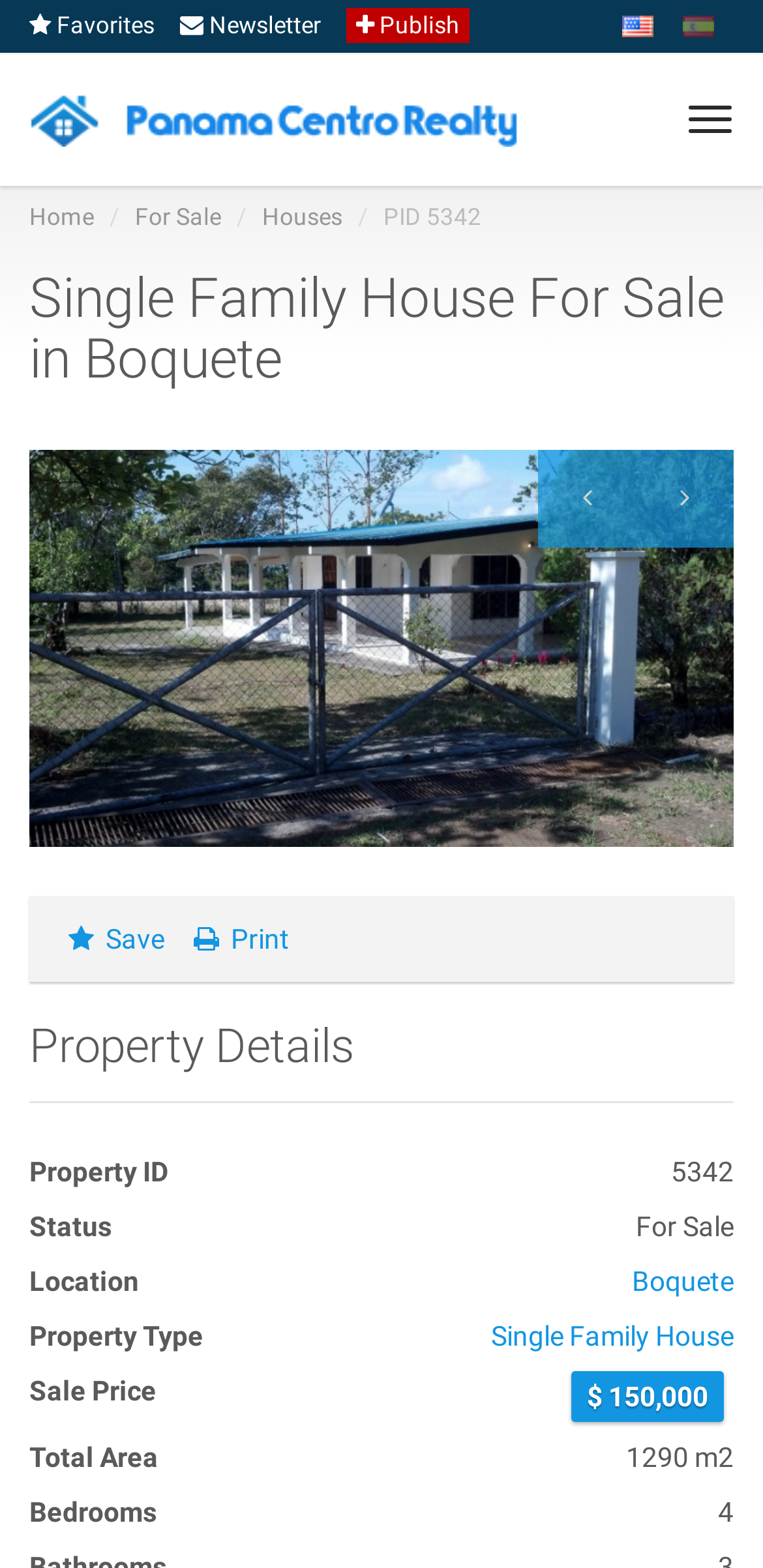Carefully examine the image and provide an in-depth answer to the question: What is the type of property for sale?

I found the property type by looking at the 'Property Details' section, where it is listed as 'Property Type' with the value 'Single Family House', which is a link.